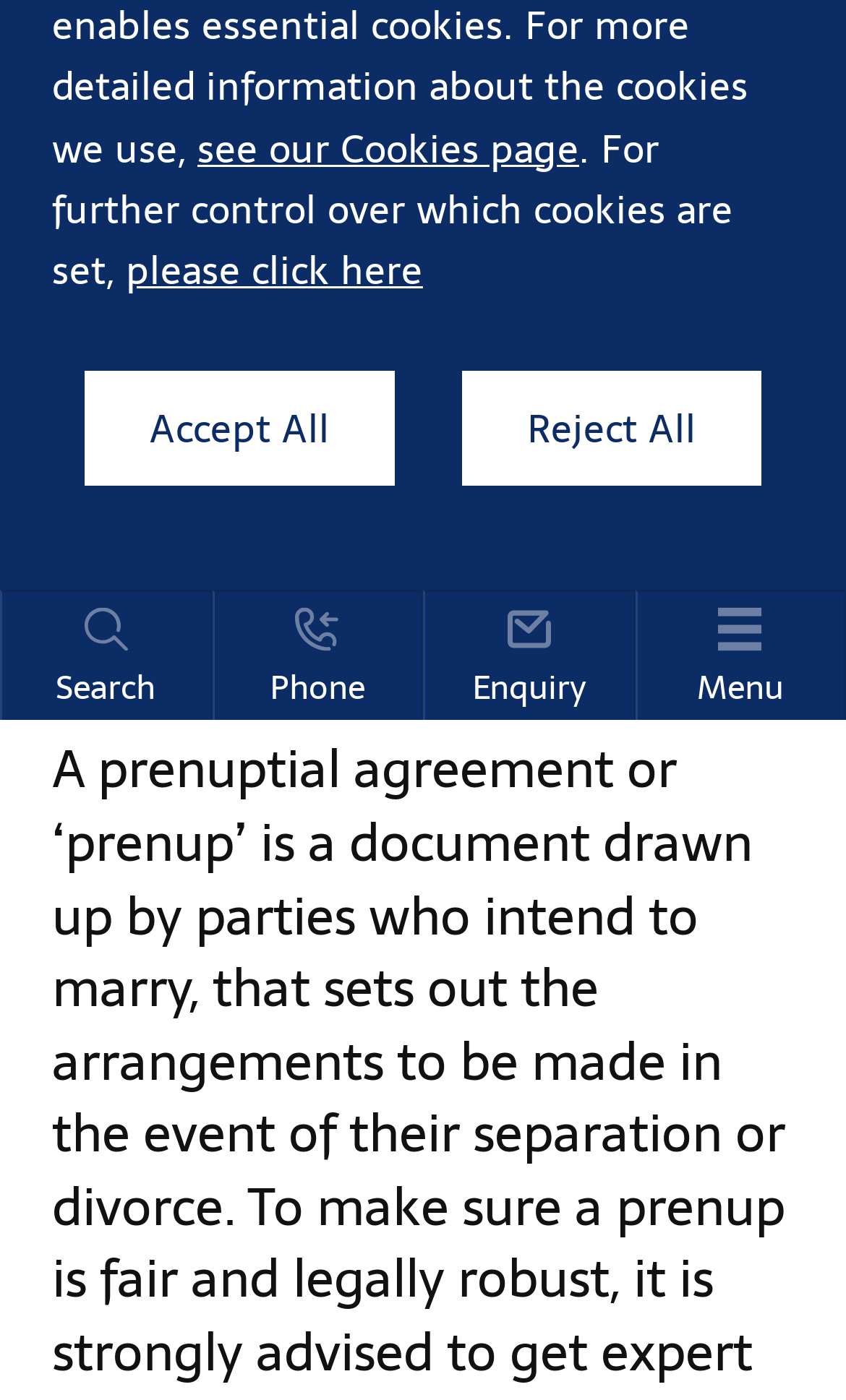Given the webpage screenshot and the description, determine the bounding box coordinates (top-left x, top-left y, bottom-right x, bottom-right y) that define the location of the UI element matching this description: TU Darmstadt

None